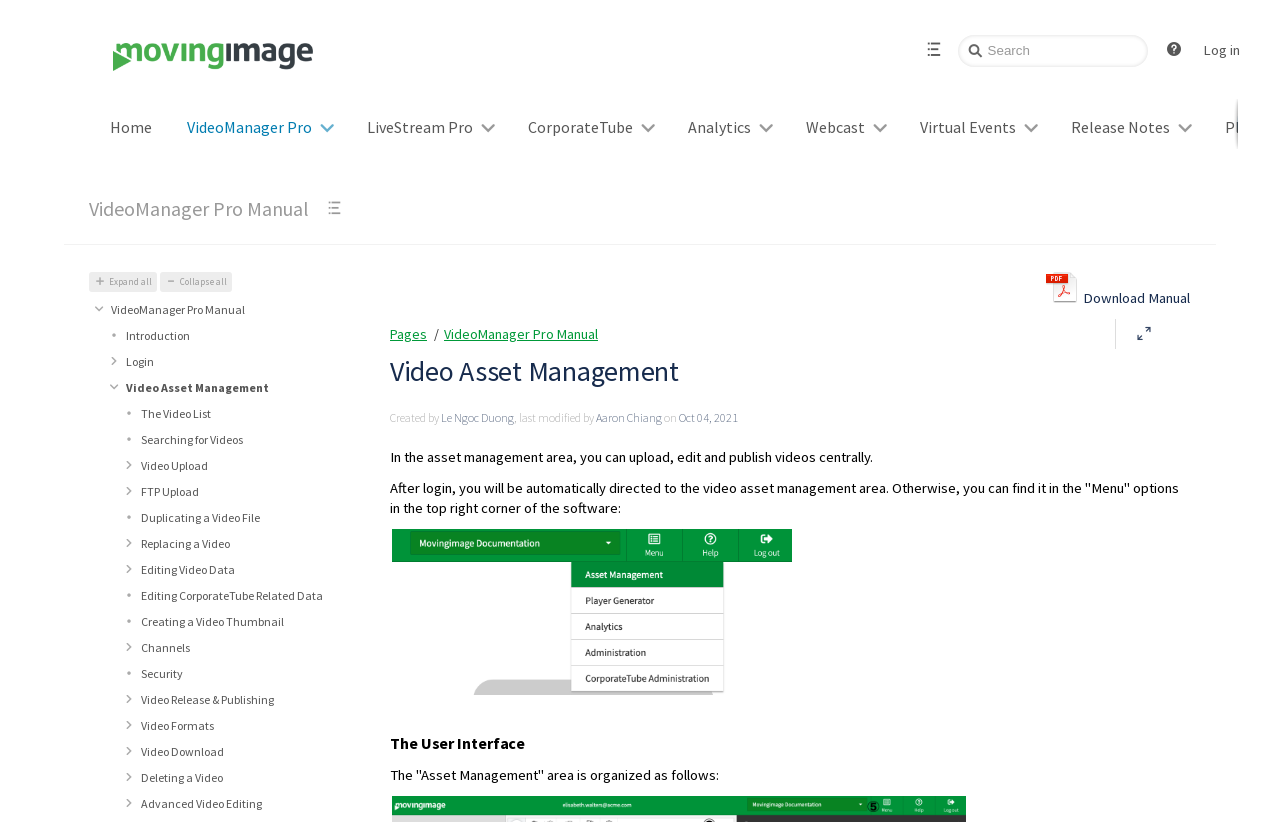Based on the image, give a detailed response to the question: What is the purpose of the 'Quick Search' box?

The 'Quick Search' box is likely used to search for videos within the Video Asset Management area. This can be inferred from the context of the webpage, which is focused on video management, and the presence of a search box with a label 'Quick Search'.